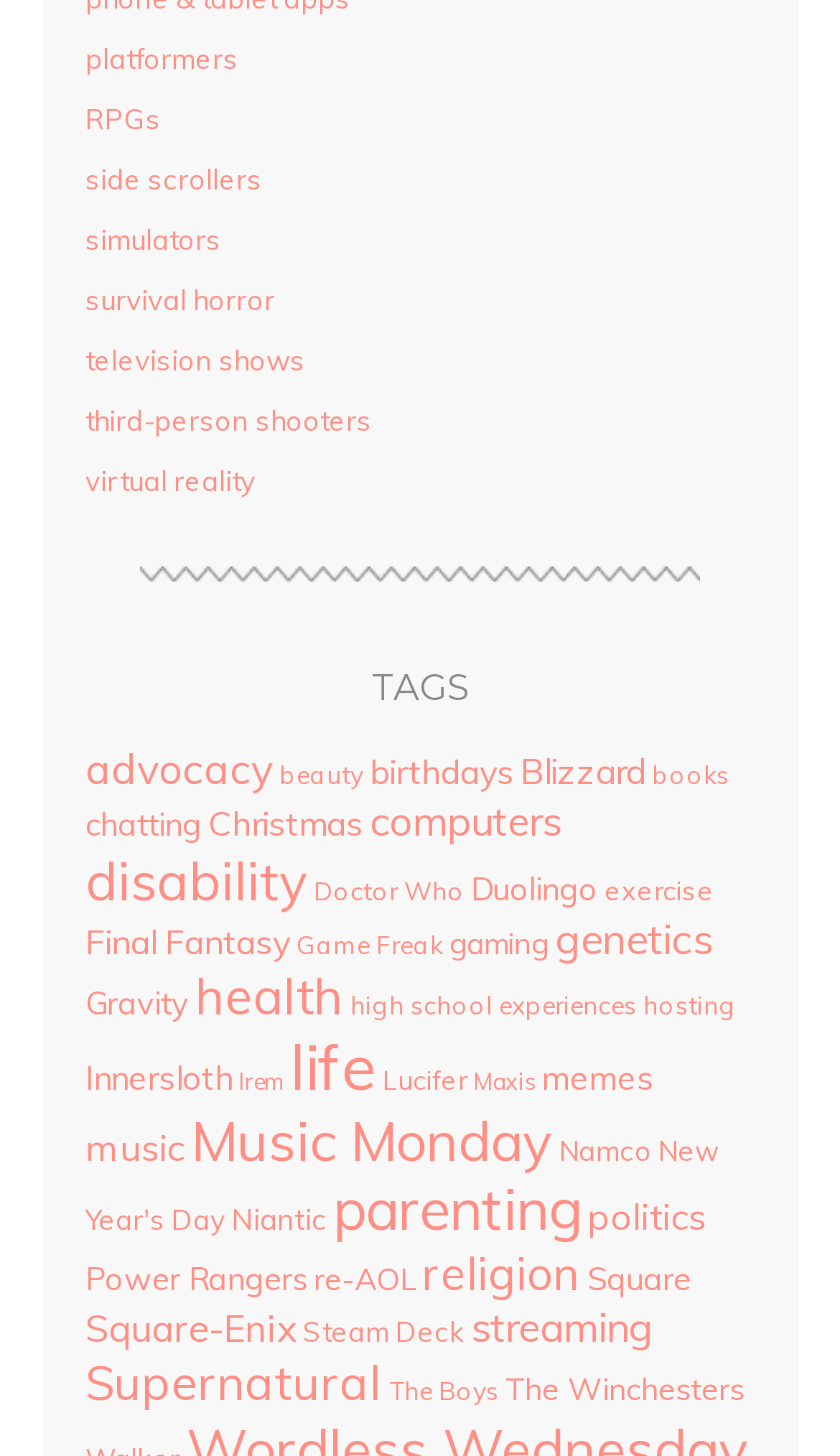Could you find the bounding box coordinates of the clickable area to complete this instruction: "Check out the 'Supernatural' section"?

[0.101, 0.929, 0.455, 0.97]